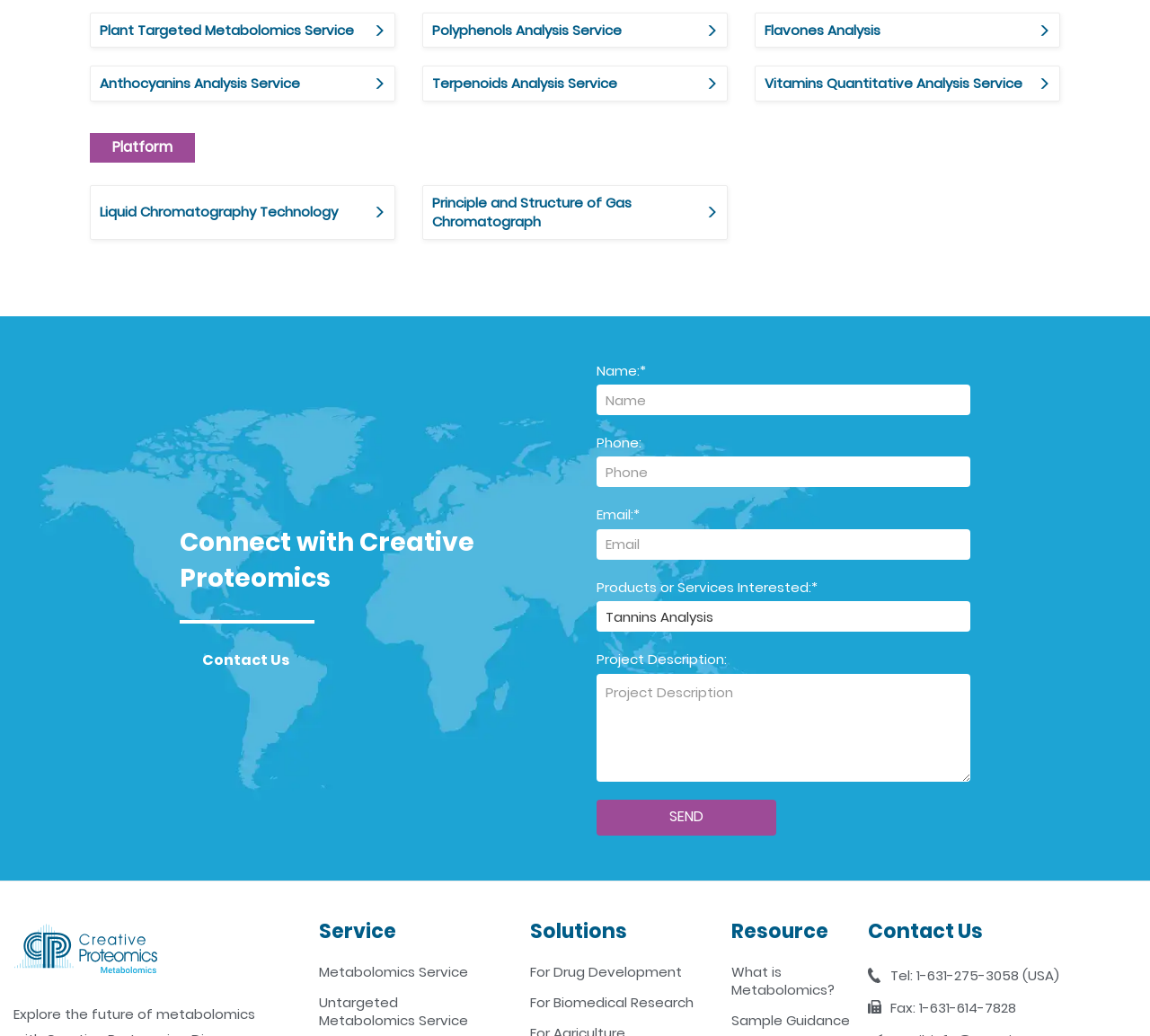What is the topic of the link 'What is Metabolomics Link'?
From the image, provide a succinct answer in one word or a short phrase.

Metabolomics